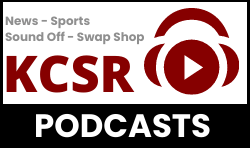Please answer the following question using a single word or phrase: What does the stylized play button symbolize?

Audio nature